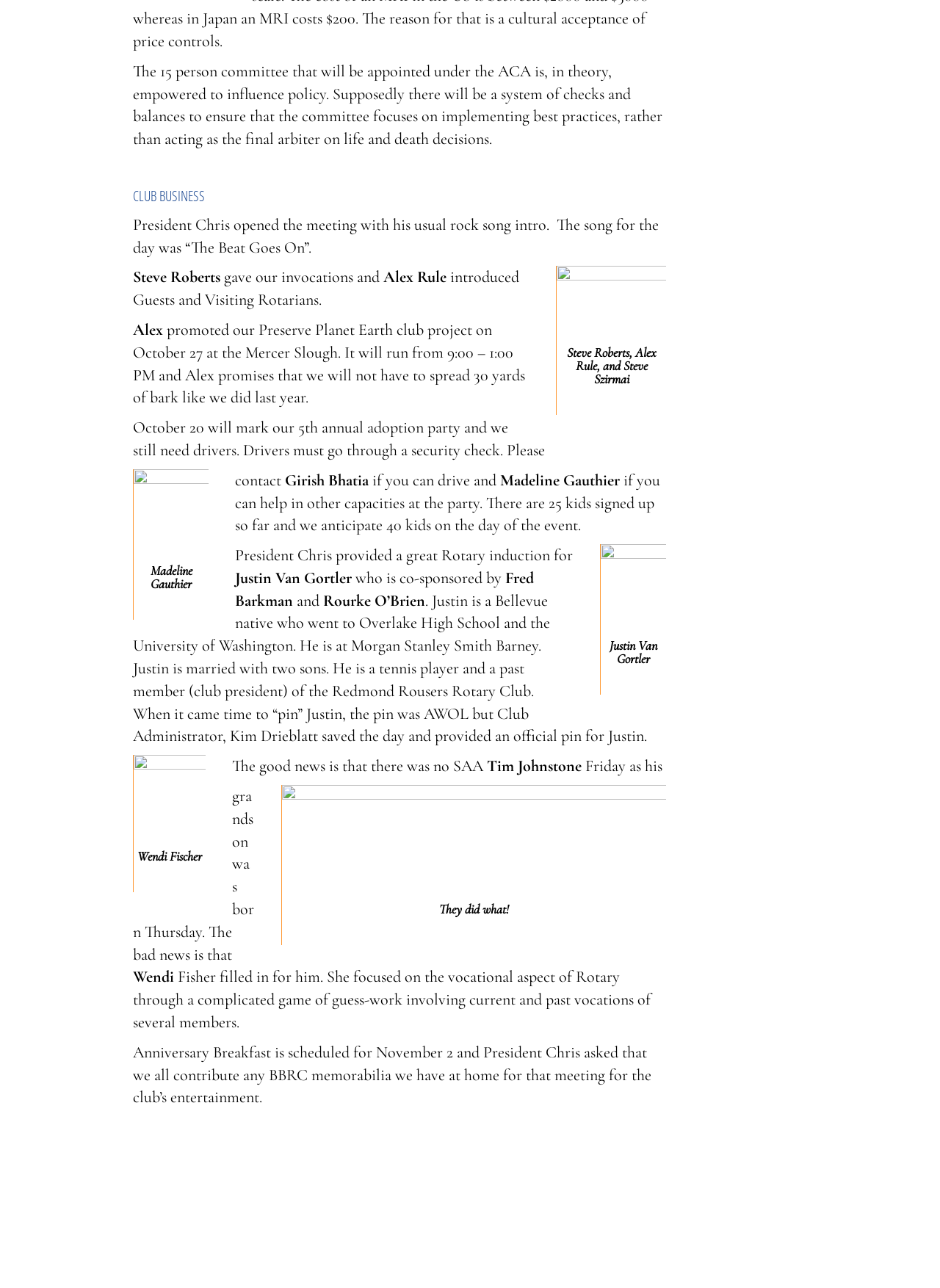Who is the new member inducted into the Rotary club?
Refer to the image and provide a concise answer in one word or phrase.

Justin Van Gortler